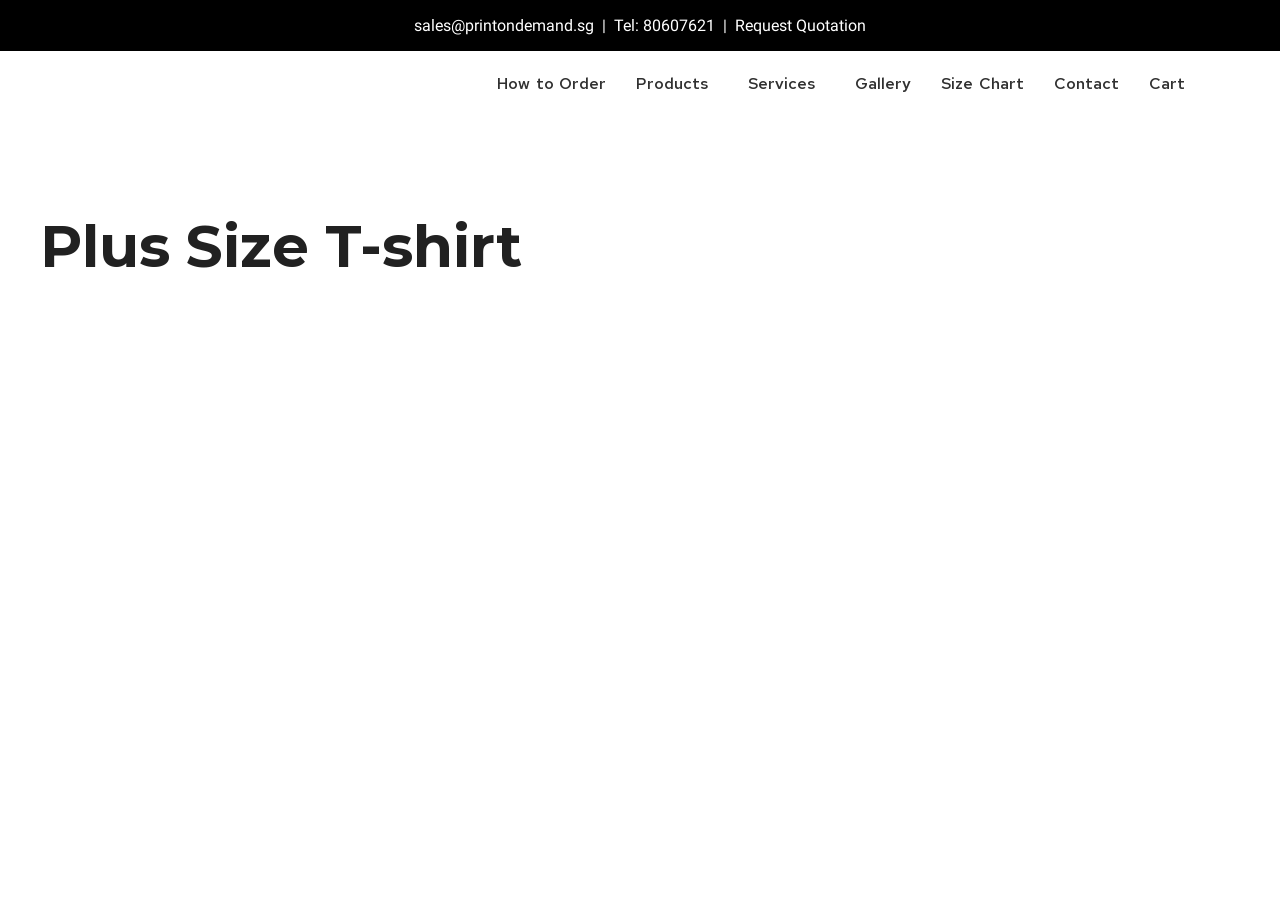Answer the question below with a single word or a brief phrase: 
How many navigation links are there?

8